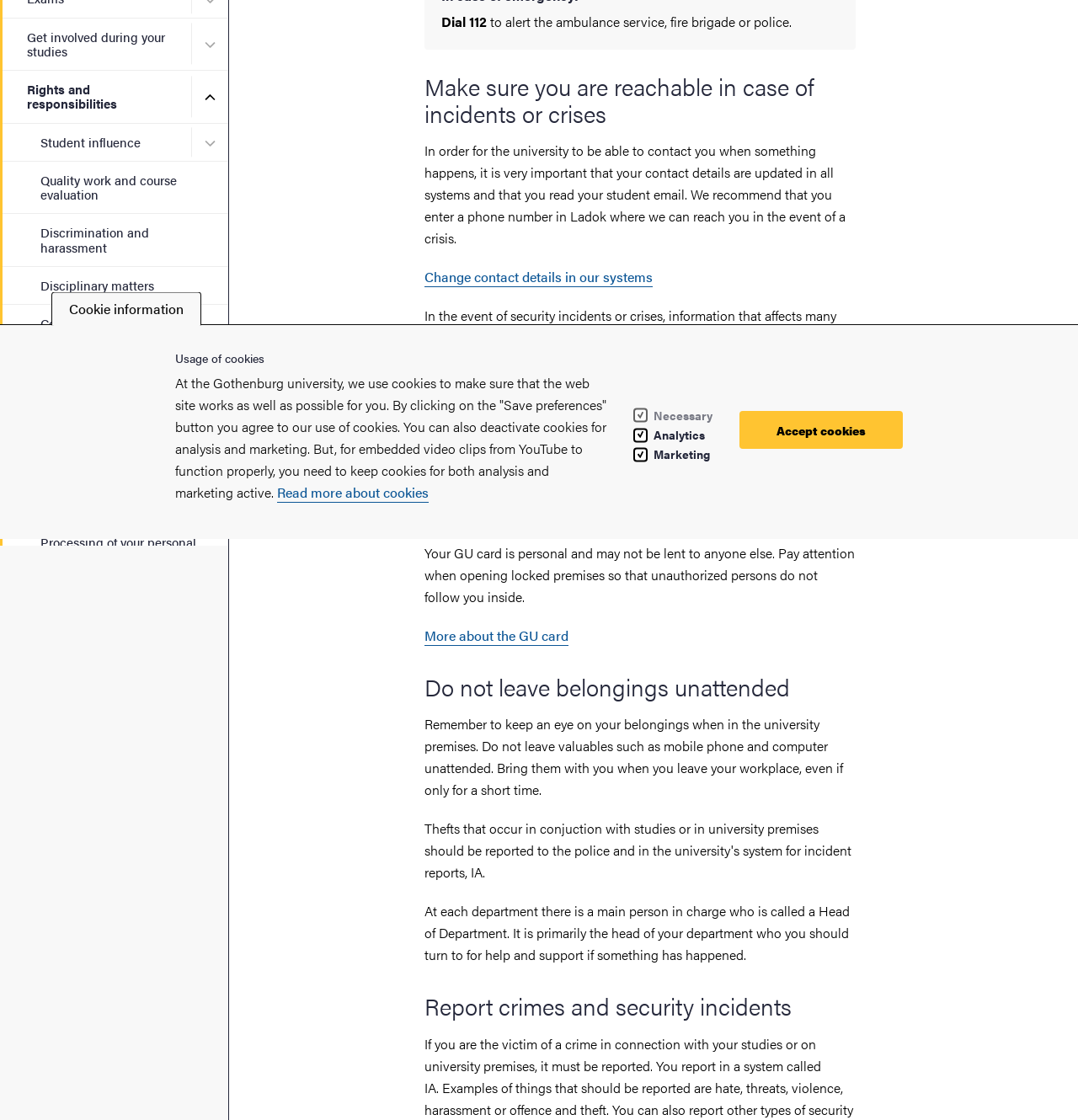Using the provided description: "Laws and regulations", find the bounding box coordinates of the corresponding UI element. The output should be four float numbers between 0 and 1, in the format [left, top, right, bottom].

[0.0, 0.514, 0.212, 0.548]